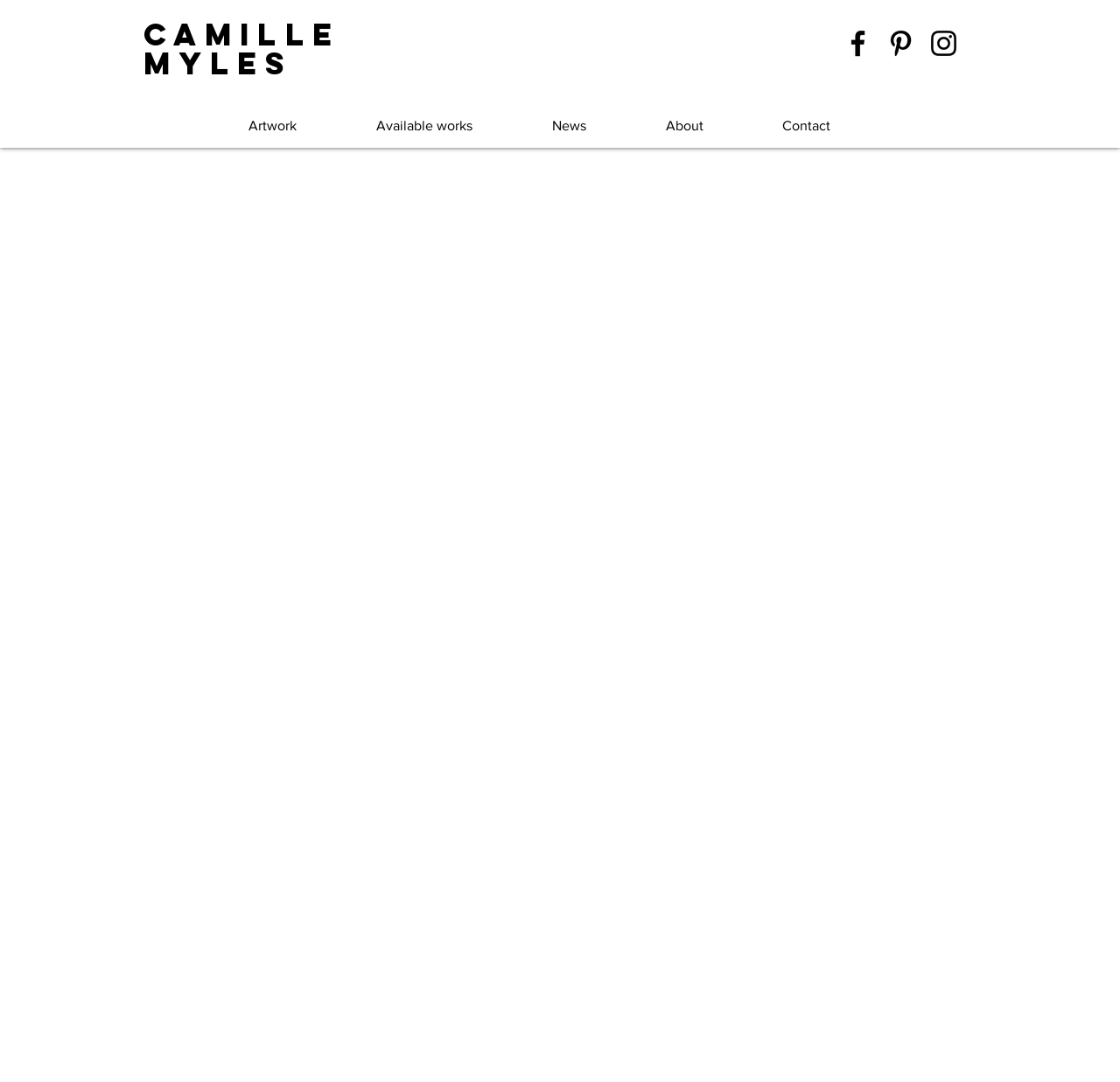Using a single word or phrase, answer the following question: 
What is the artist's name?

Camille Myles